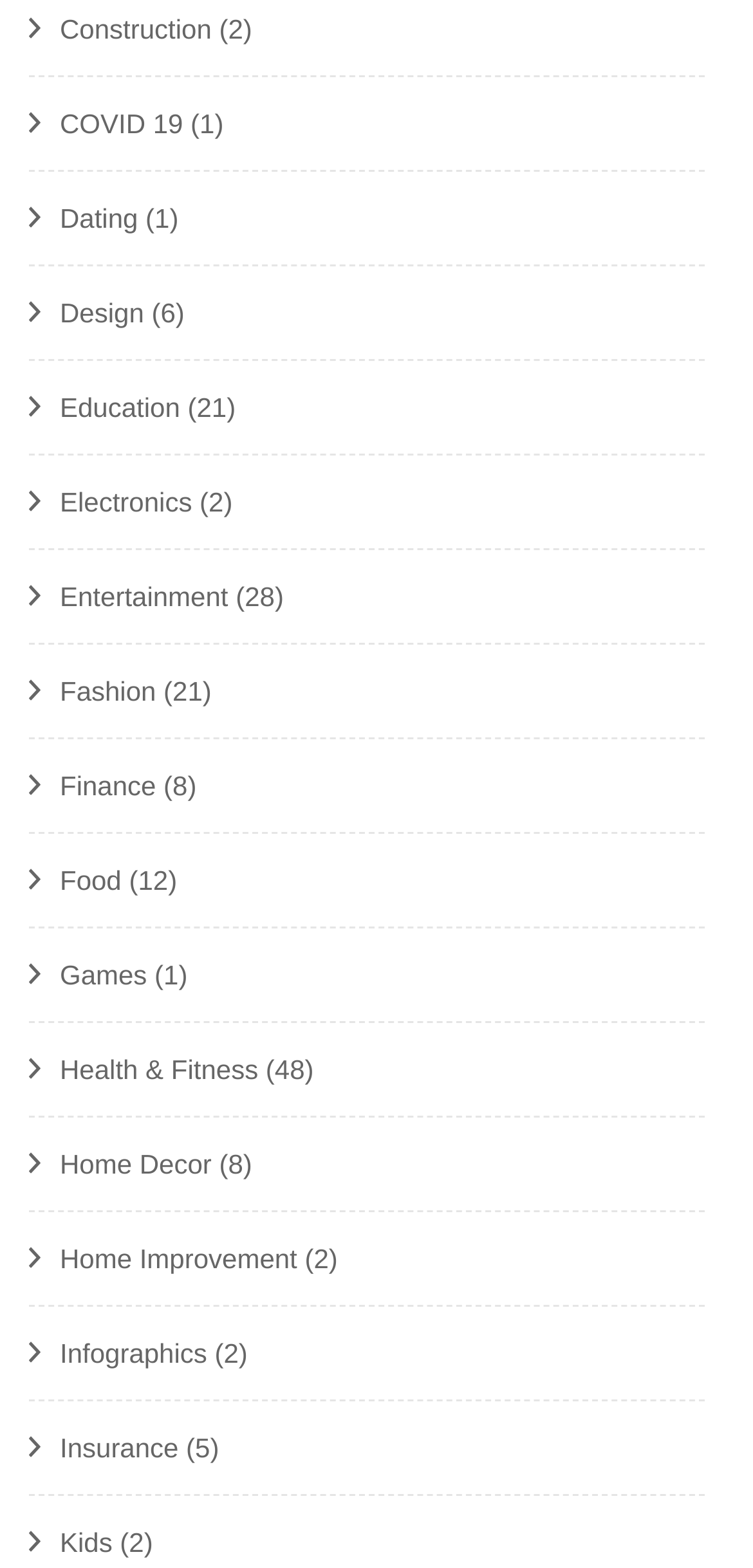Kindly provide the bounding box coordinates of the section you need to click on to fulfill the given instruction: "Explore Entertainment".

[0.079, 0.371, 0.303, 0.39]